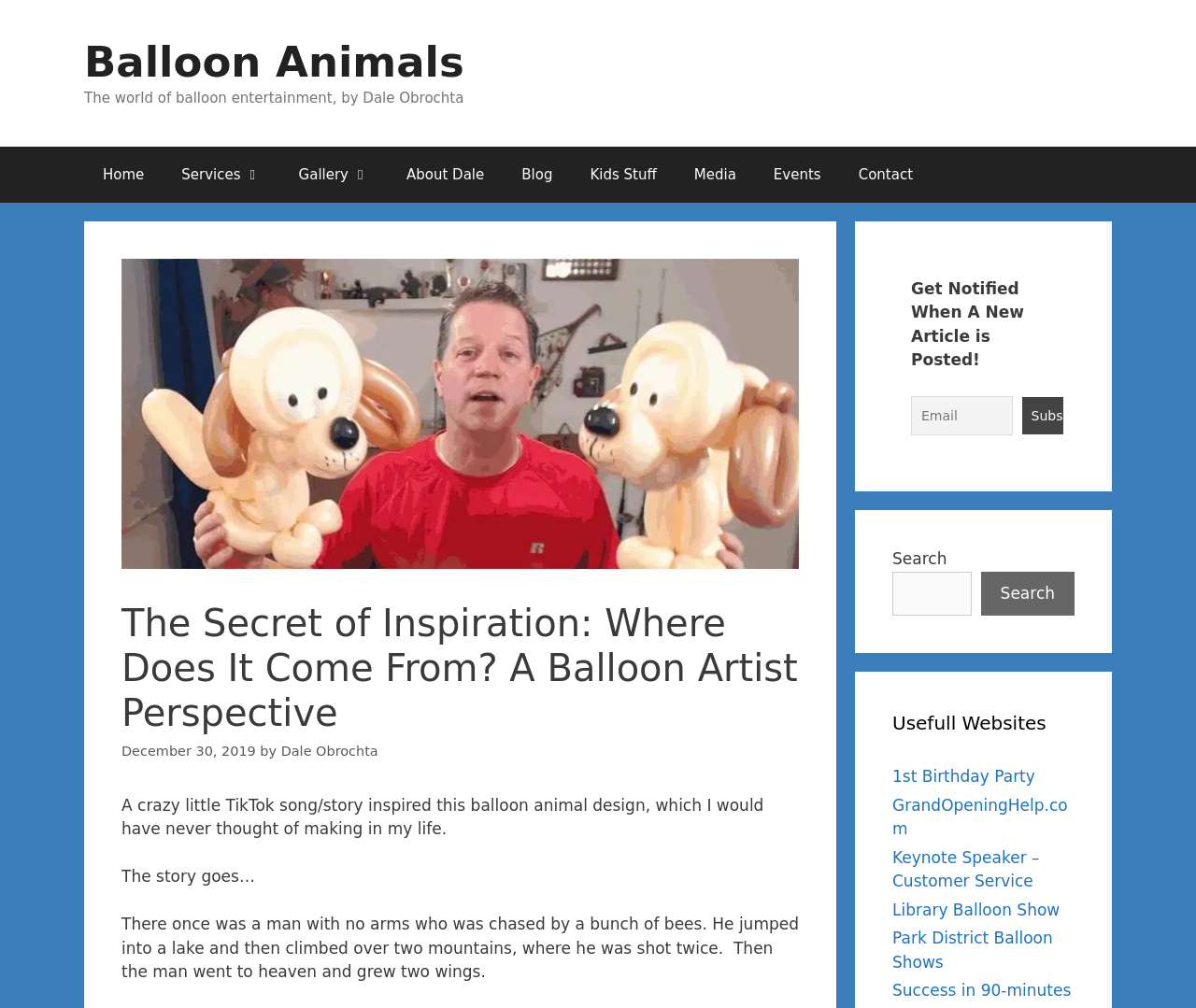Locate the bounding box coordinates of the clickable region necessary to complete the following instruction: "Search for something". Provide the coordinates in the format of four float numbers between 0 and 1, i.e., [left, top, right, bottom].

[0.82, 0.567, 0.898, 0.611]